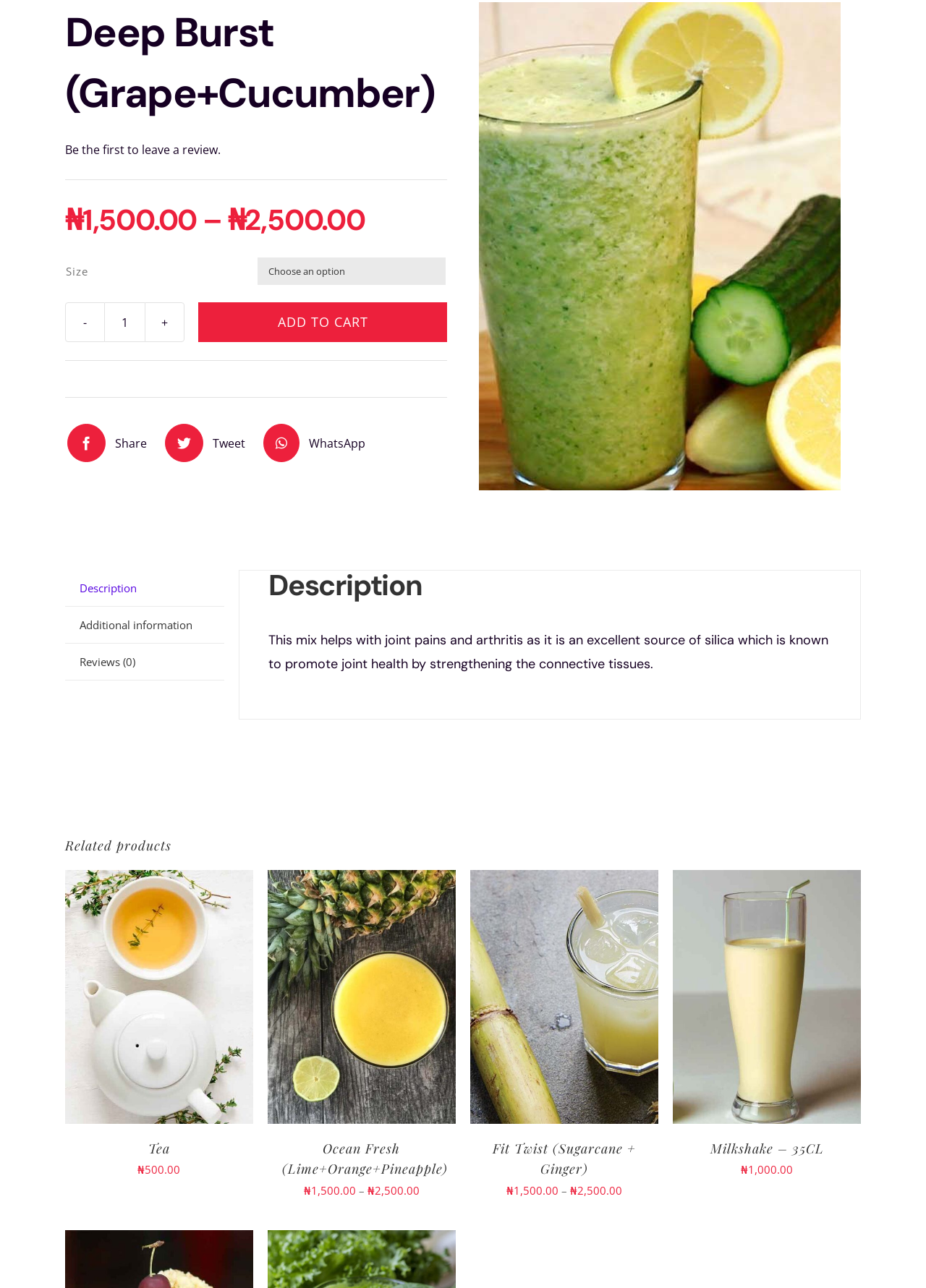Please specify the bounding box coordinates in the format (top-left x, top-left y, bottom-right x, bottom-right y), with values ranging from 0 to 1. Identify the bounding box for the UI component described as follows: Fit Twist (Sugarcane + Ginger)

[0.532, 0.885, 0.687, 0.914]